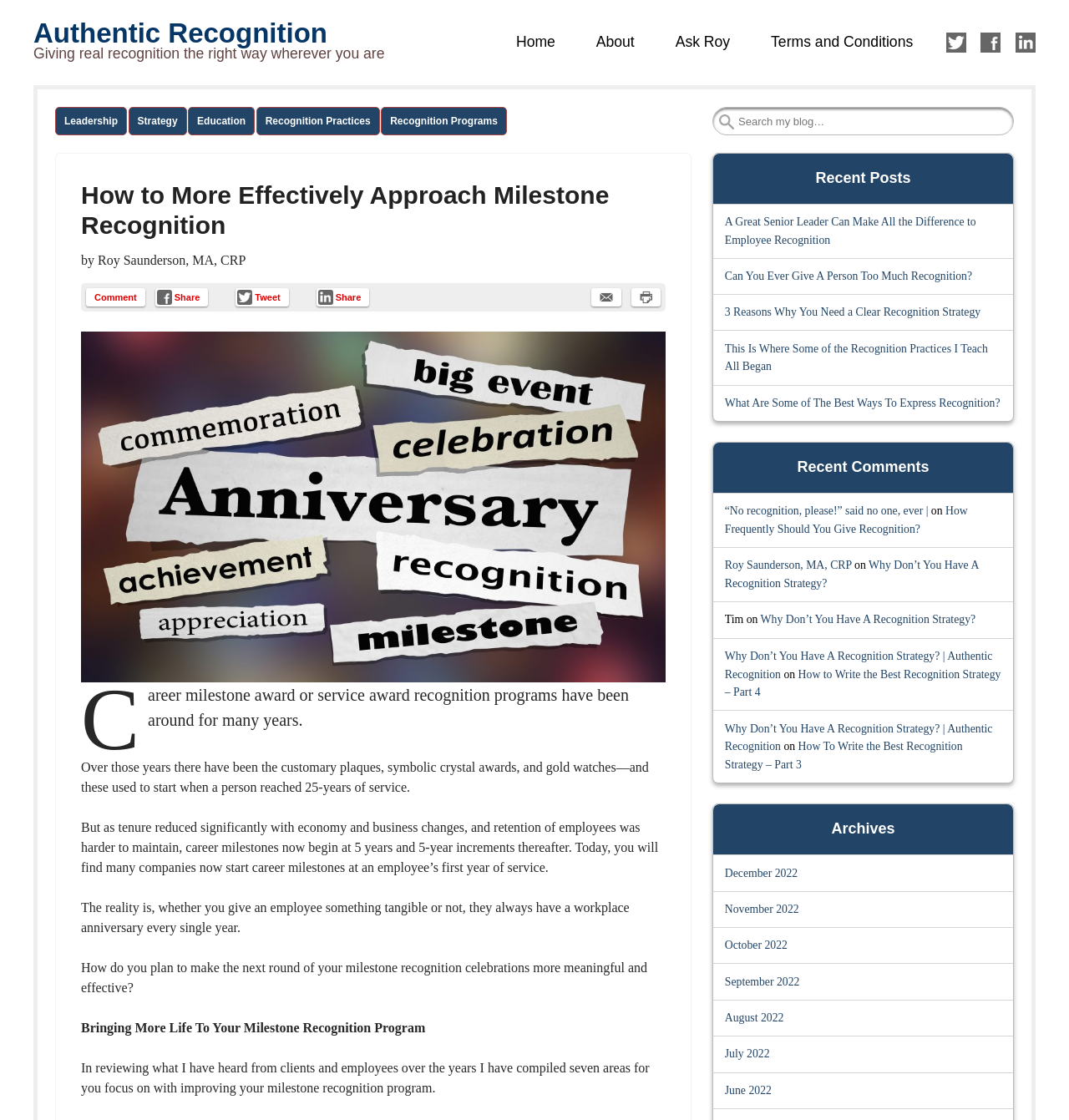Using the format (top-left x, top-left y, bottom-right x, bottom-right y), provide the bounding box coordinates for the described UI element. All values should be floating point numbers between 0 and 1: Connect with me on LinkedIn

[0.95, 0.029, 0.969, 0.047]